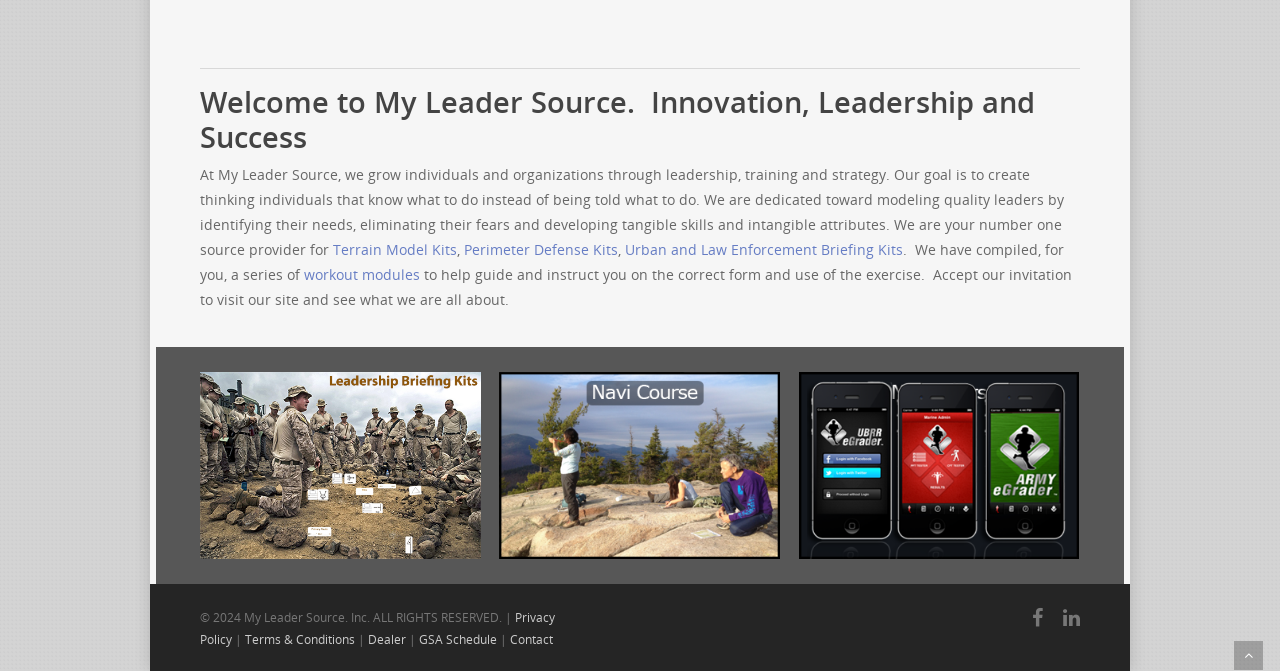Please specify the bounding box coordinates in the format (top-left x, top-left y, bottom-right x, bottom-right y), with all values as floating point numbers between 0 and 1. Identify the bounding box of the UI element described by: Terrain Model Kits

[0.26, 0.358, 0.357, 0.386]